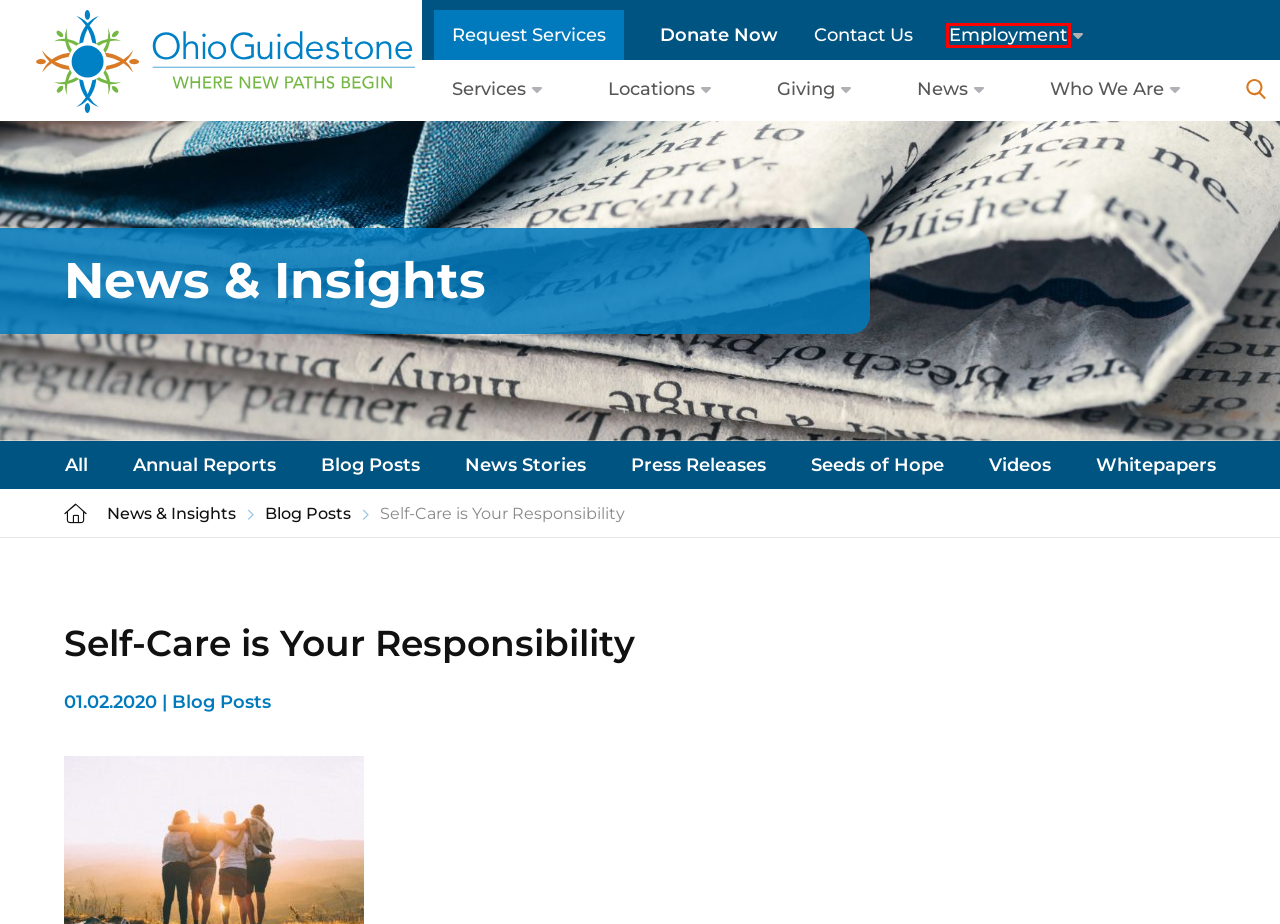You are given a screenshot of a webpage with a red bounding box around an element. Choose the most fitting webpage description for the page that appears after clicking the element within the red bounding box. Here are the candidates:
A. Behavioral Health Services | OhioGuidestone
B. Donate Now | OhioGuidestone
C. Videos | OhioGuidestone
D. Behavioral Health Employment Opportunities | OhioGuidestone
E. Blog Posts | OhioGuidestone
F. Donate | Giving Opportunities | OhioGuidestone
G. News & Insights | OhioGuidestone
H. Contact Us | OhioGuidestone

D